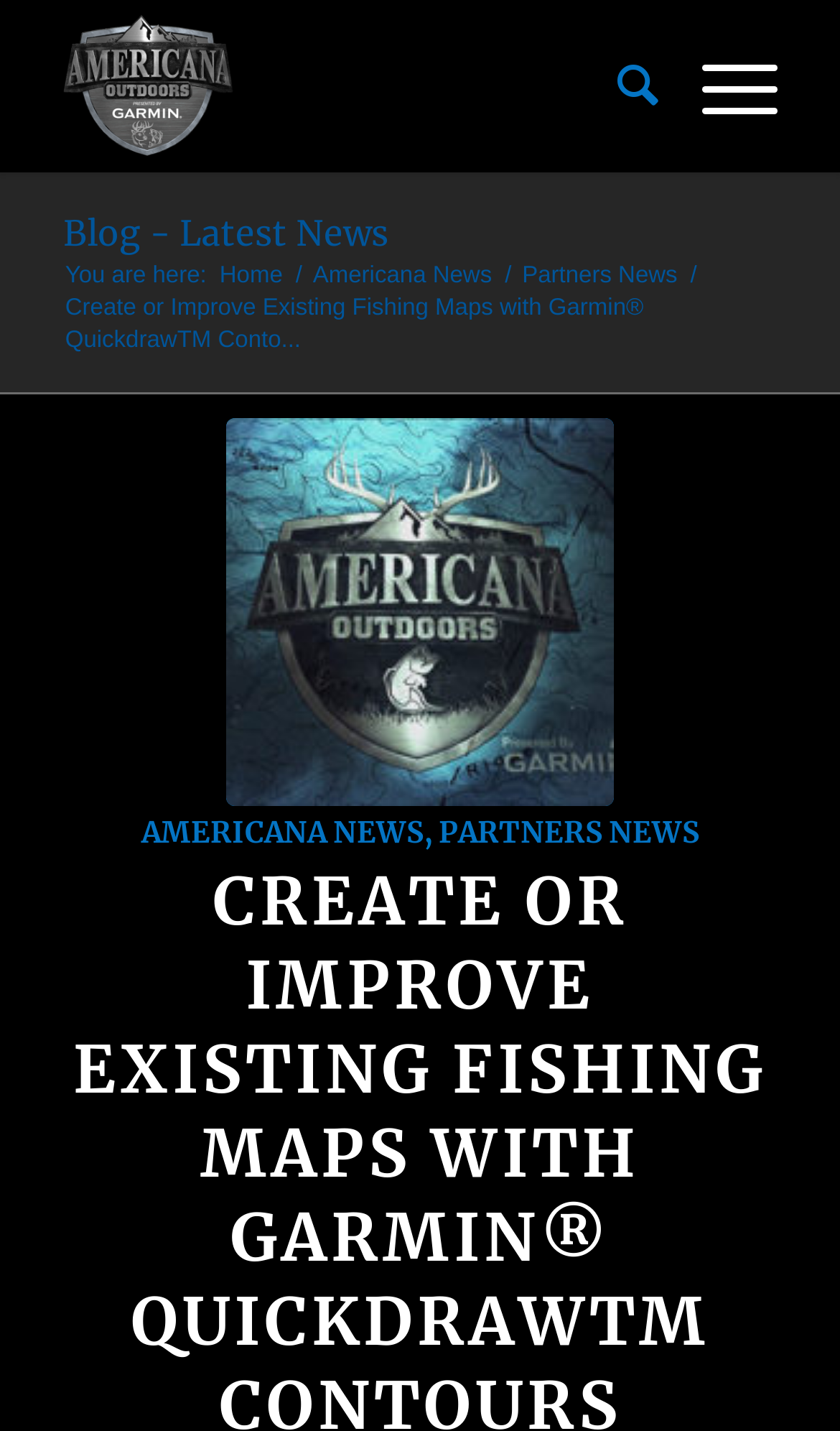Specify the bounding box coordinates for the region that must be clicked to perform the given instruction: "Search for something".

[0.684, 0.0, 0.784, 0.12]